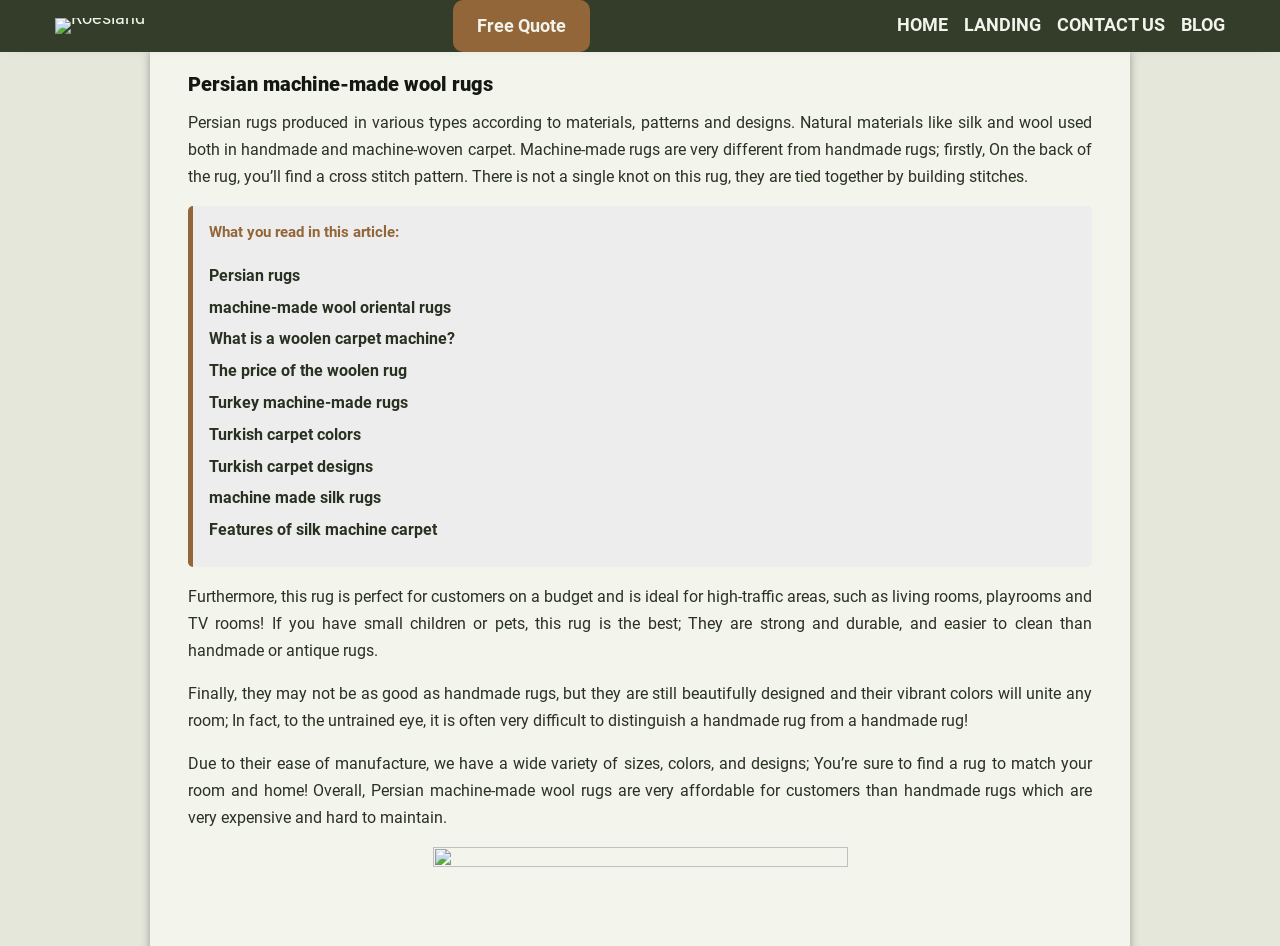Please find the bounding box coordinates of the element that needs to be clicked to perform the following instruction: "Click on the 'Free Quote' link". The bounding box coordinates should be four float numbers between 0 and 1, represented as [left, top, right, bottom].

[0.354, 0.0, 0.461, 0.055]